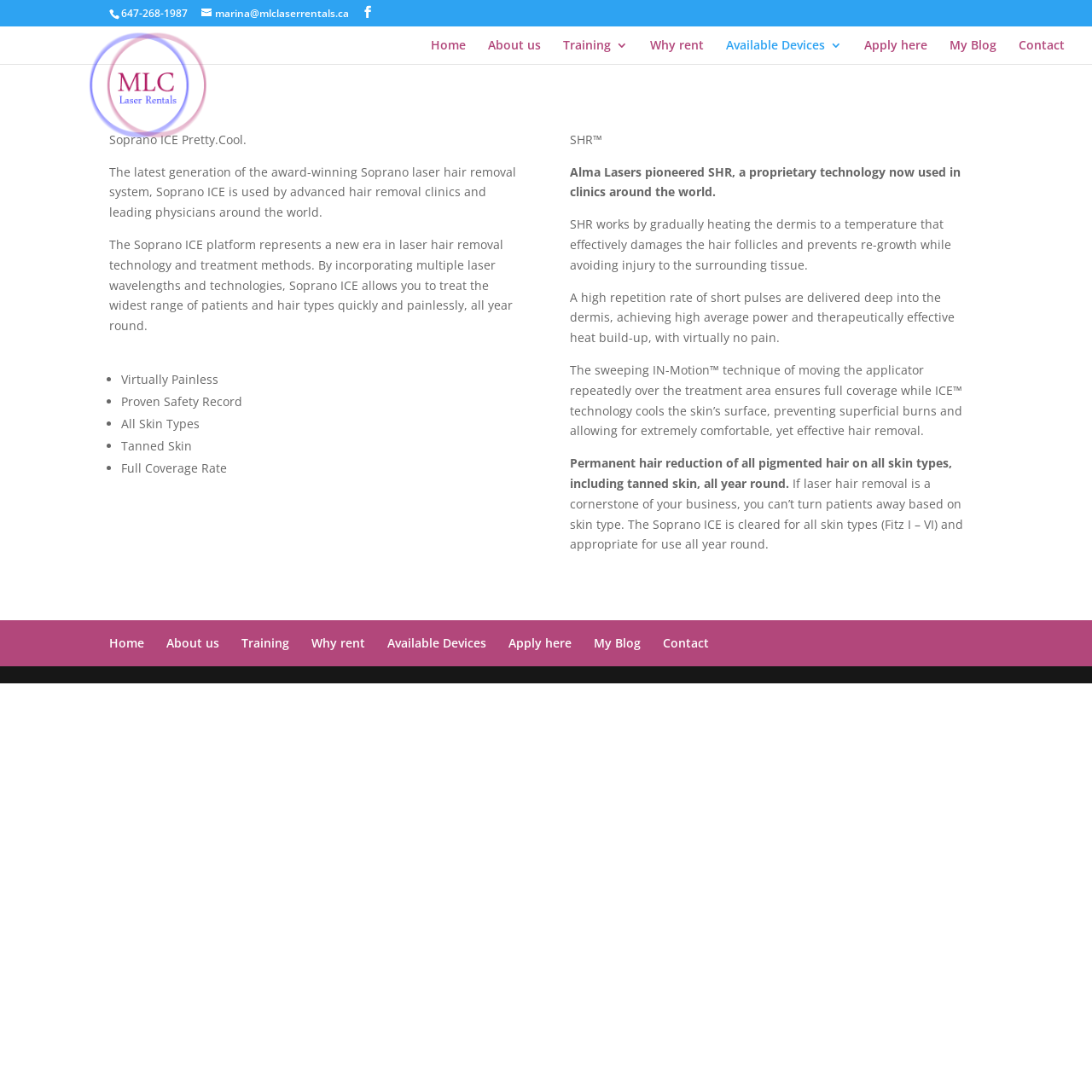What is the main topic of the article?
Please provide a detailed answer to the question.

I found the main topic of the article by reading the StaticText elements within the article section, which describe the features and benefits of the Soprano ICE laser hair removal system.